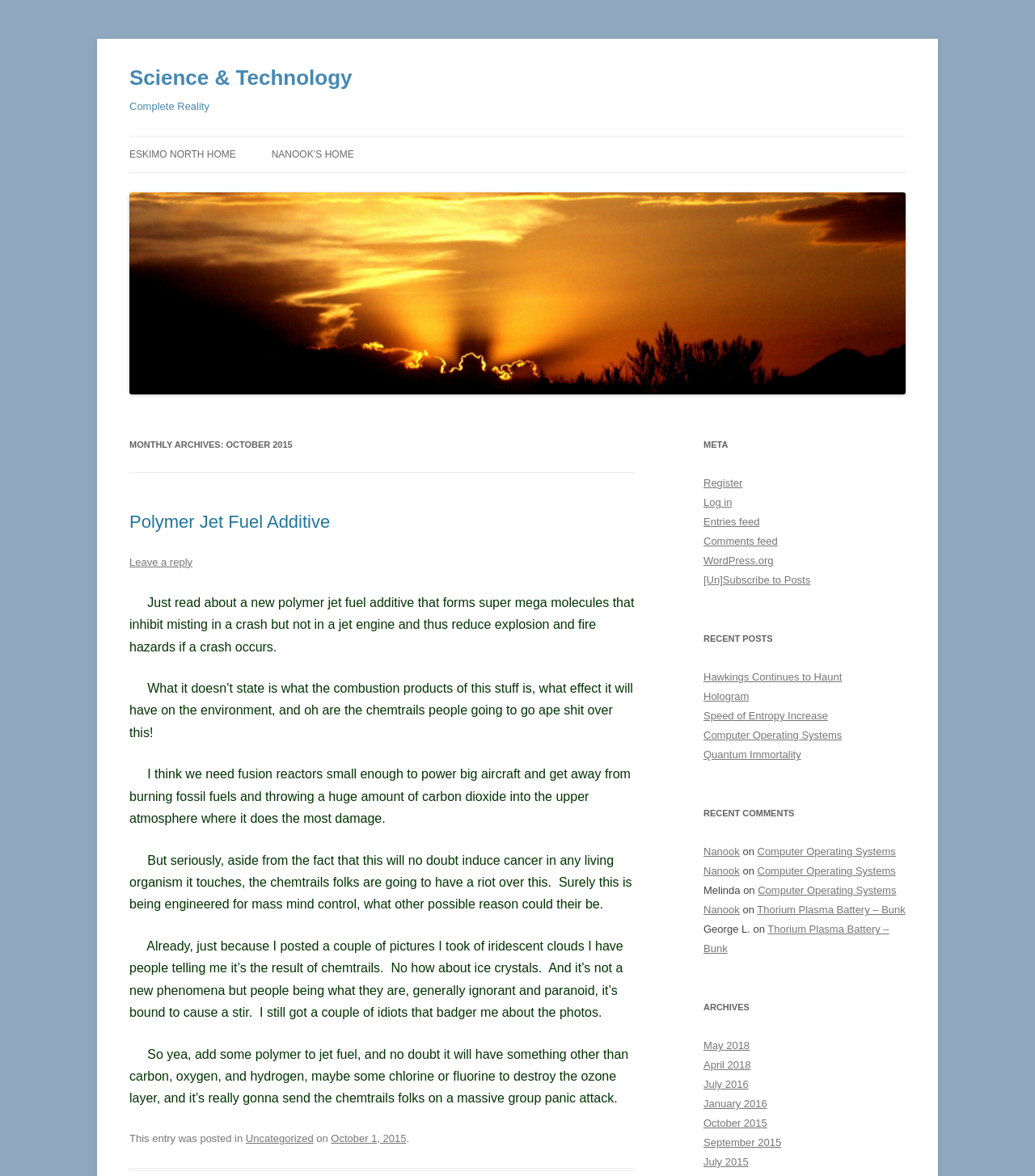Find the bounding box coordinates of the clickable region needed to perform the following instruction: "Click on the 'Polymer Jet Fuel Additive' link". The coordinates should be provided as four float numbers between 0 and 1, i.e., [left, top, right, bottom].

[0.125, 0.435, 0.319, 0.452]